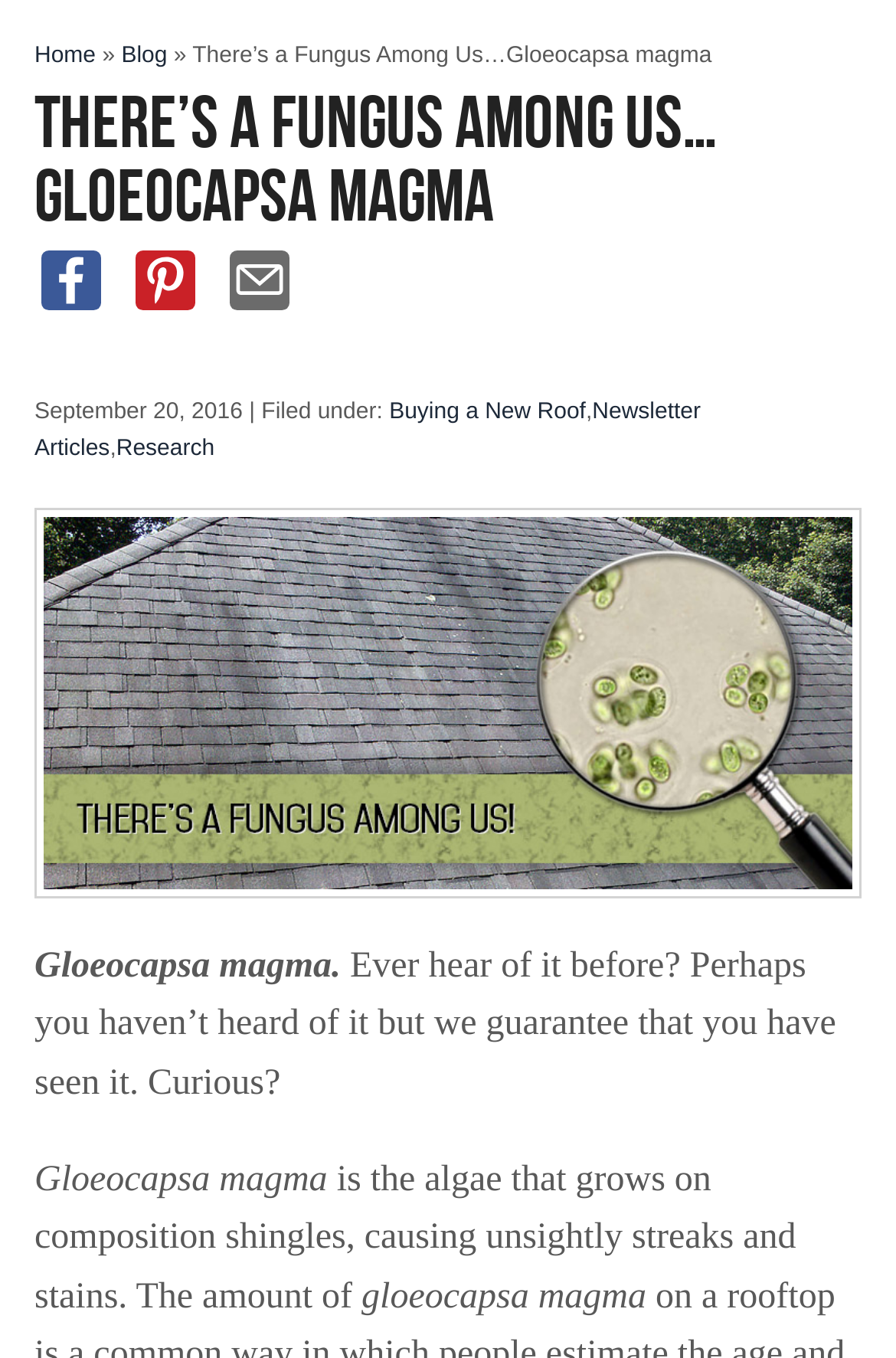Identify the bounding box coordinates of the region I need to click to complete this instruction: "share on Facebook".

[0.038, 0.191, 0.121, 0.219]